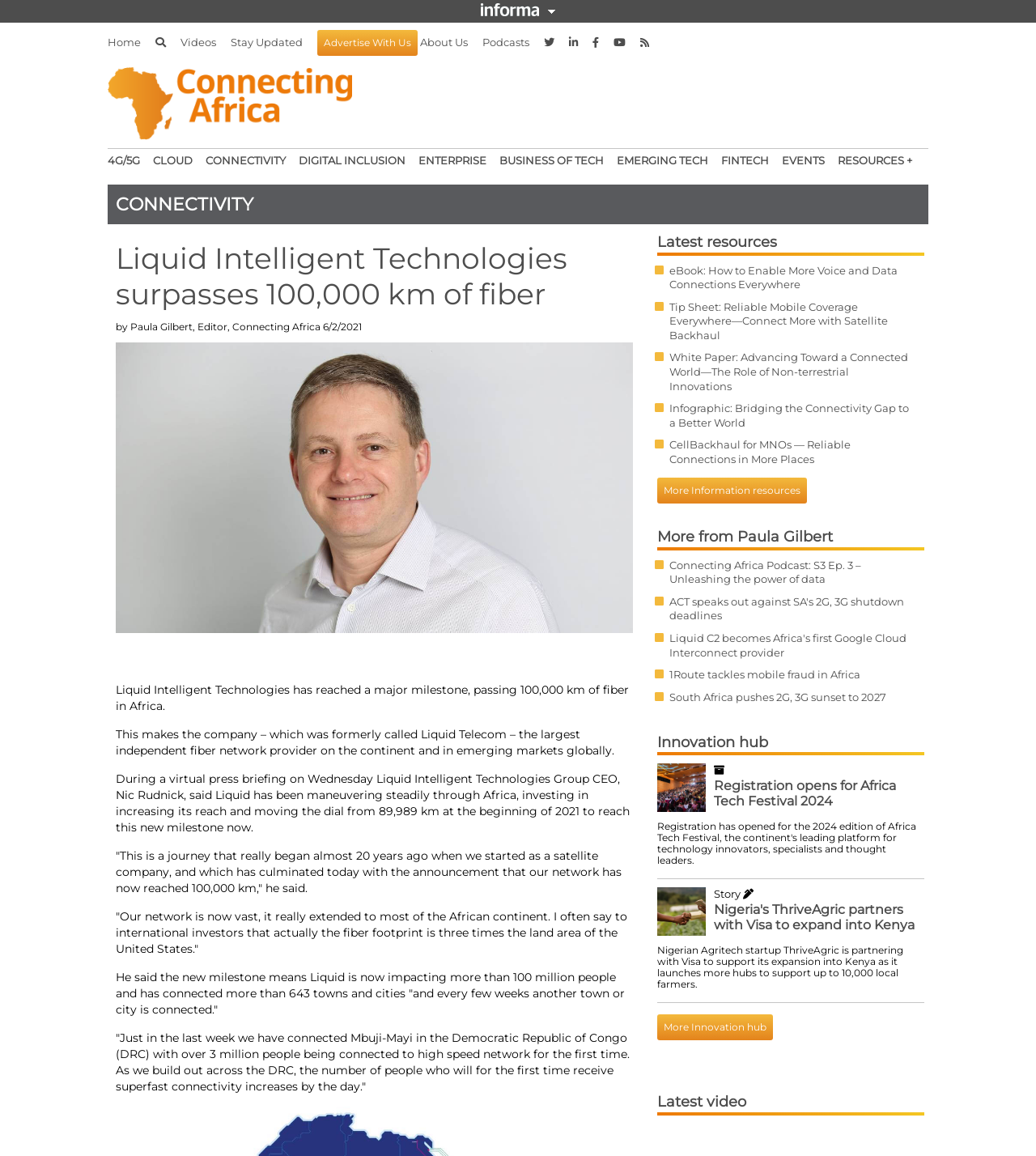Provide the bounding box coordinates for the area that should be clicked to complete the instruction: "Read the article about IOTransfer".

None